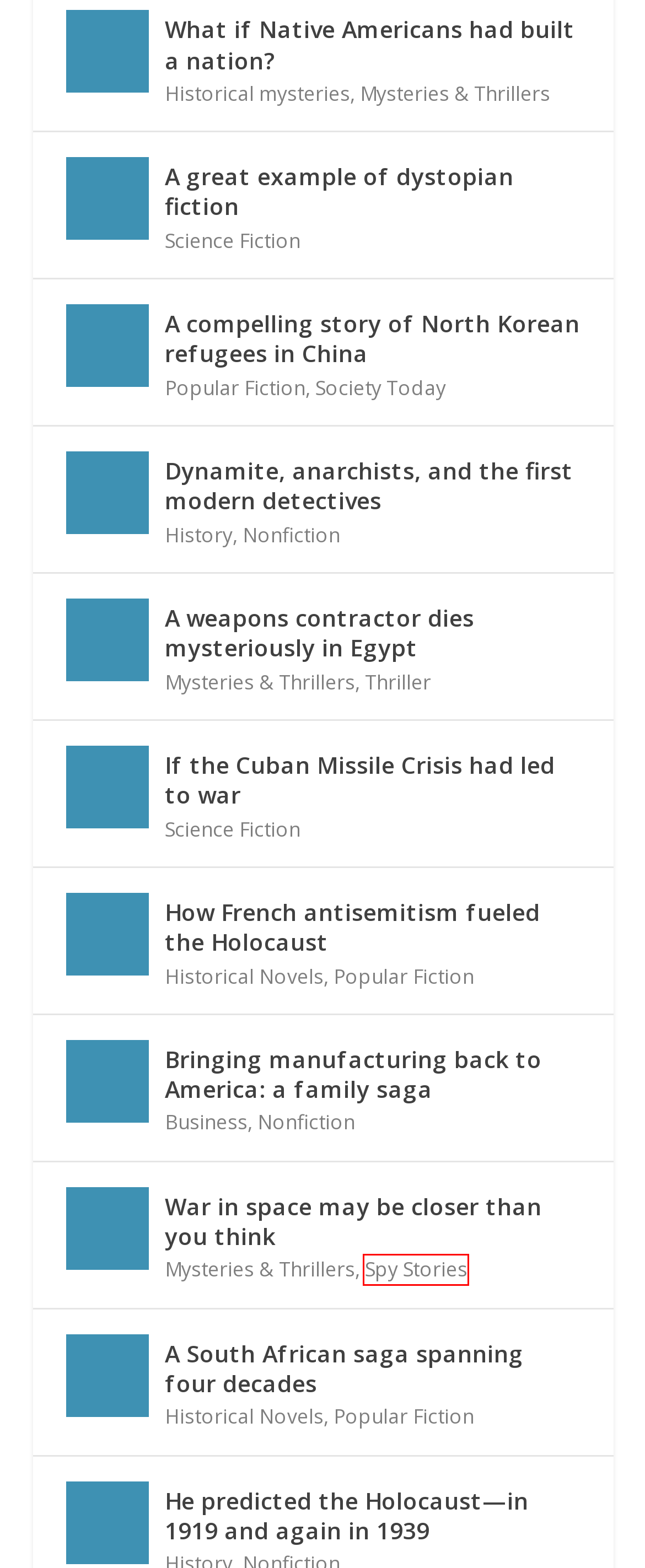Examine the screenshot of a webpage with a red bounding box around a specific UI element. Identify which webpage description best matches the new webpage that appears after clicking the element in the red bounding box. Here are the candidates:
A. A searing tale of North Korean refugees in China
B. A deeply moving story of the Holocaust in France
C. A South African saga spanning four decades | Mal Warwick On Books
D. Spy Stories Archives | Mal Warwick On Books
E. Anarchist bombings and the rise of the modern detective
F. An alternate history of a powerful Native American society
G. Exploring the origins of the Holocaust
H. Society Today Archives | Mal Warwick On Books

D